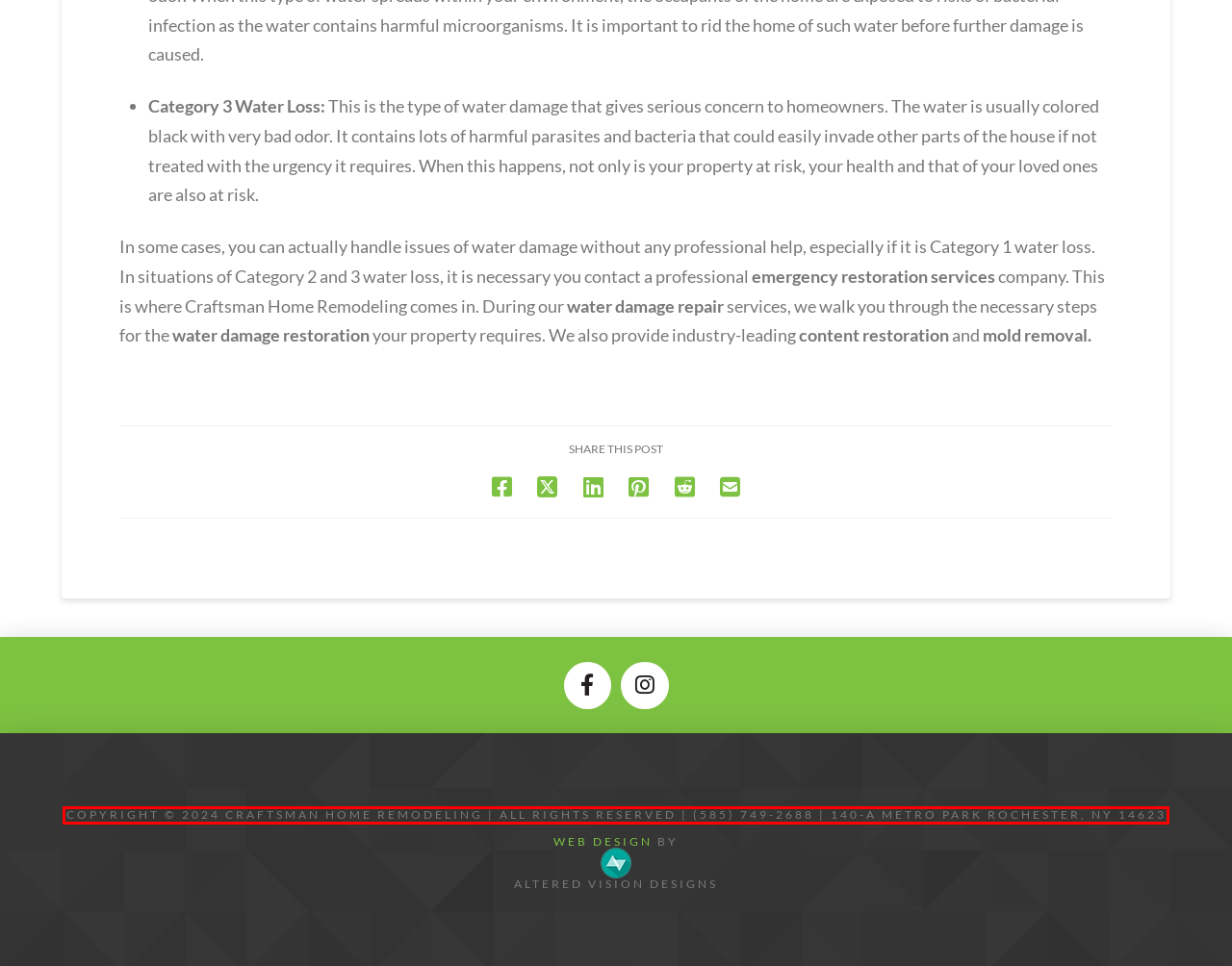Please examine the webpage screenshot containing a red bounding box and use OCR to recognize and output the text inside the red bounding box.

COPYRIGHT © 2024 CRAFTSMAN HOME REMODELING | ALL RIGHTS RESERVED | (585) 749-2688 | 140-A METRO PARK ROCHESTER, NY 14623